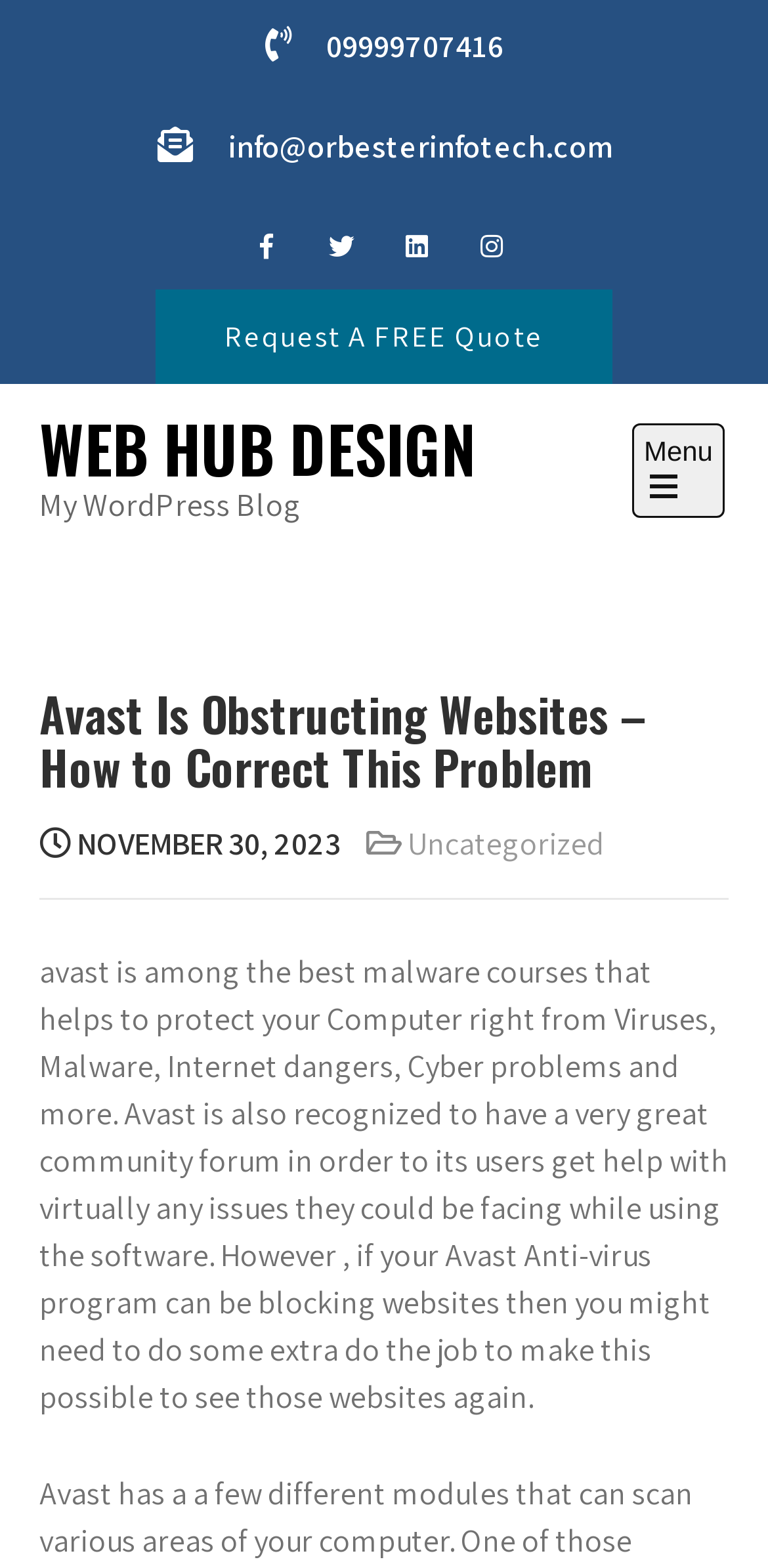Analyze the image and provide a detailed answer to the question: What is the date of the latest article?

I found the static text element with the text 'NOVEMBER 30, 2023' and the bounding box coordinates [0.092, 0.525, 0.444, 0.551], which is located below the heading of the article, and found that the date of the latest article is 'NOVEMBER 30, 2023'.